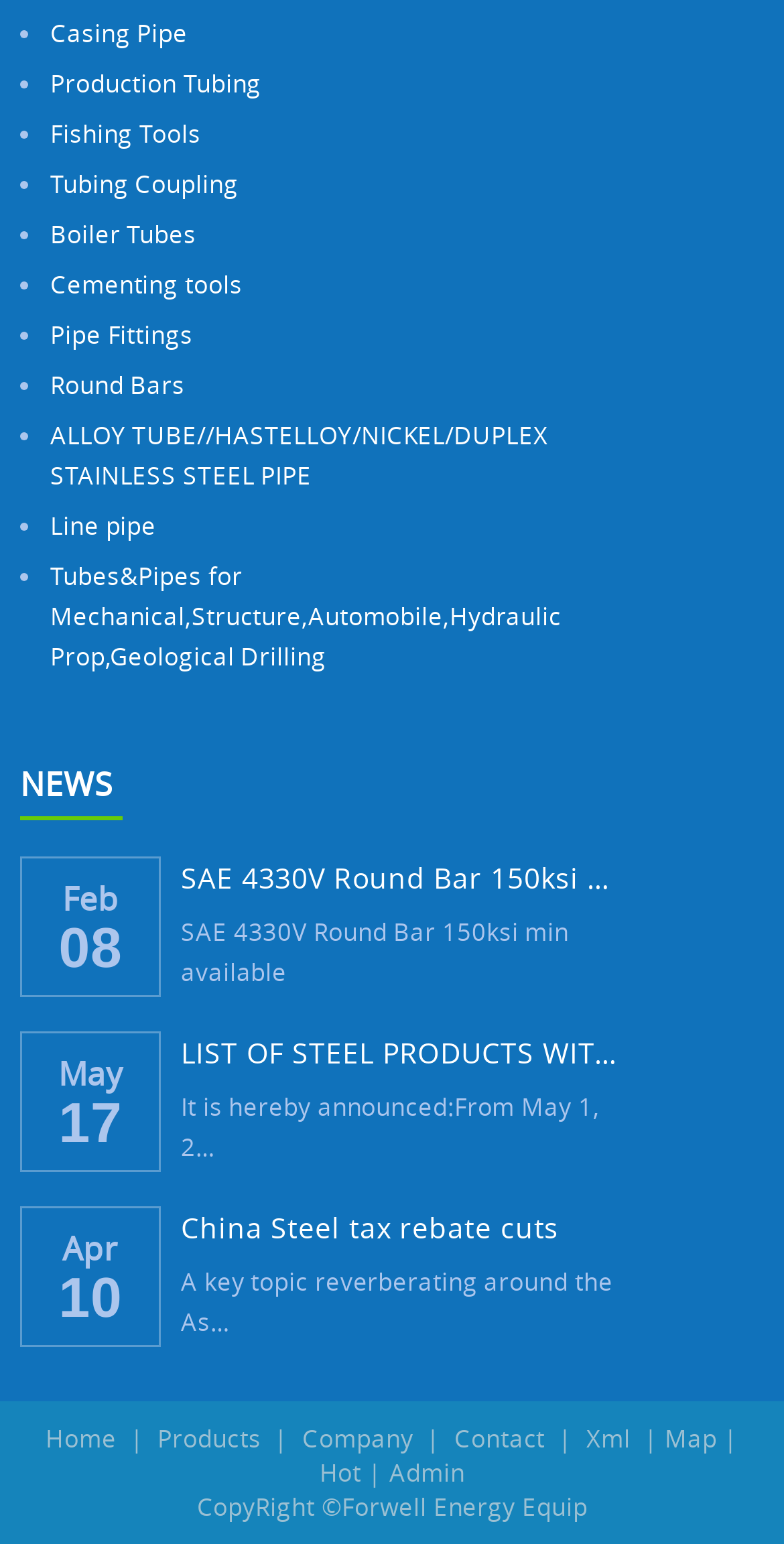Locate the bounding box coordinates of the element to click to perform the following action: 'View news from Feb 08'. The coordinates should be given as four float values between 0 and 1, in the form of [left, top, right, bottom].

[0.08, 0.567, 0.151, 0.596]